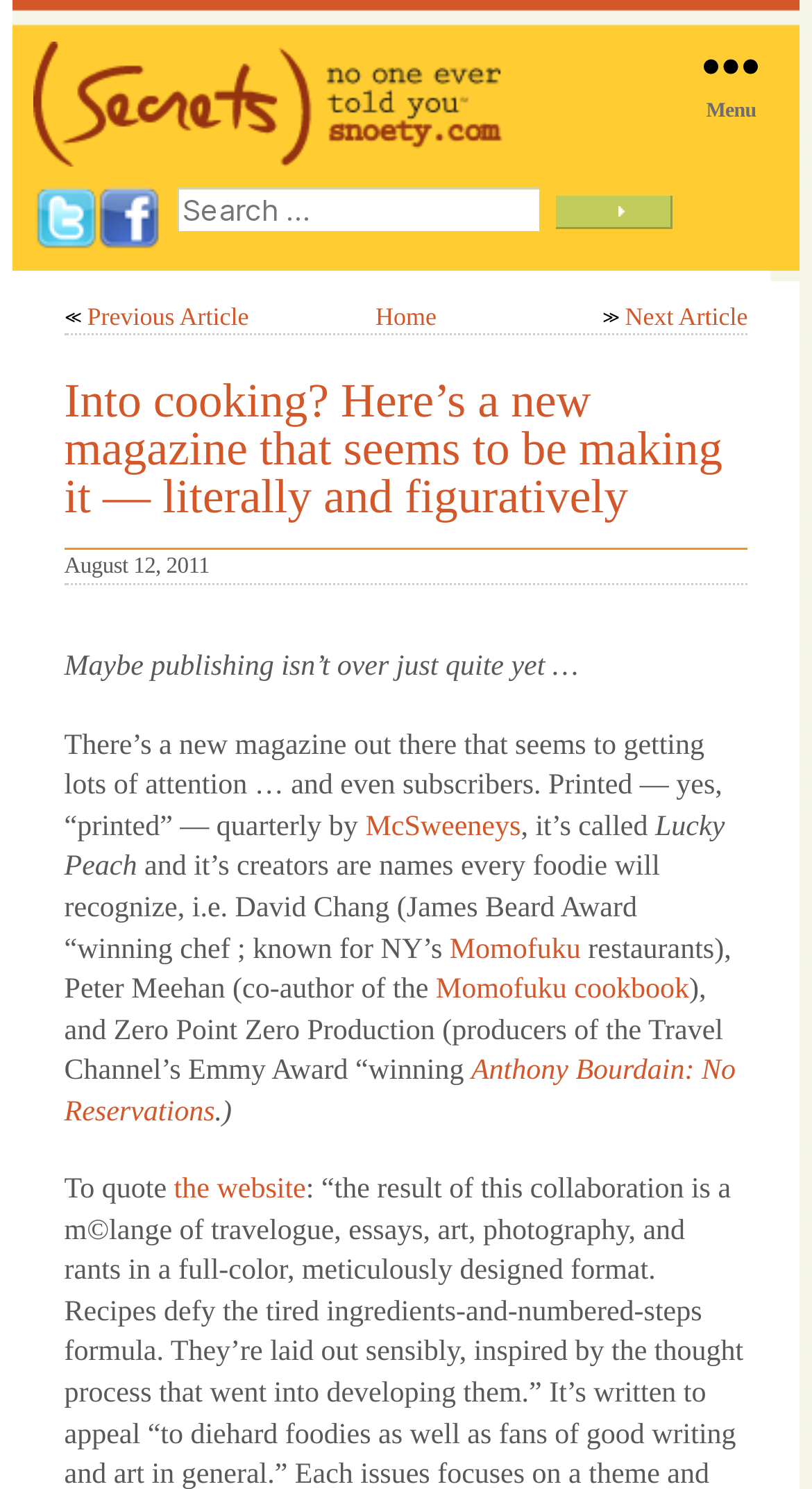Determine which piece of text is the heading of the webpage and provide it.

Into cooking? Here’s a new magazine that seems to be making it — literally and figuratively